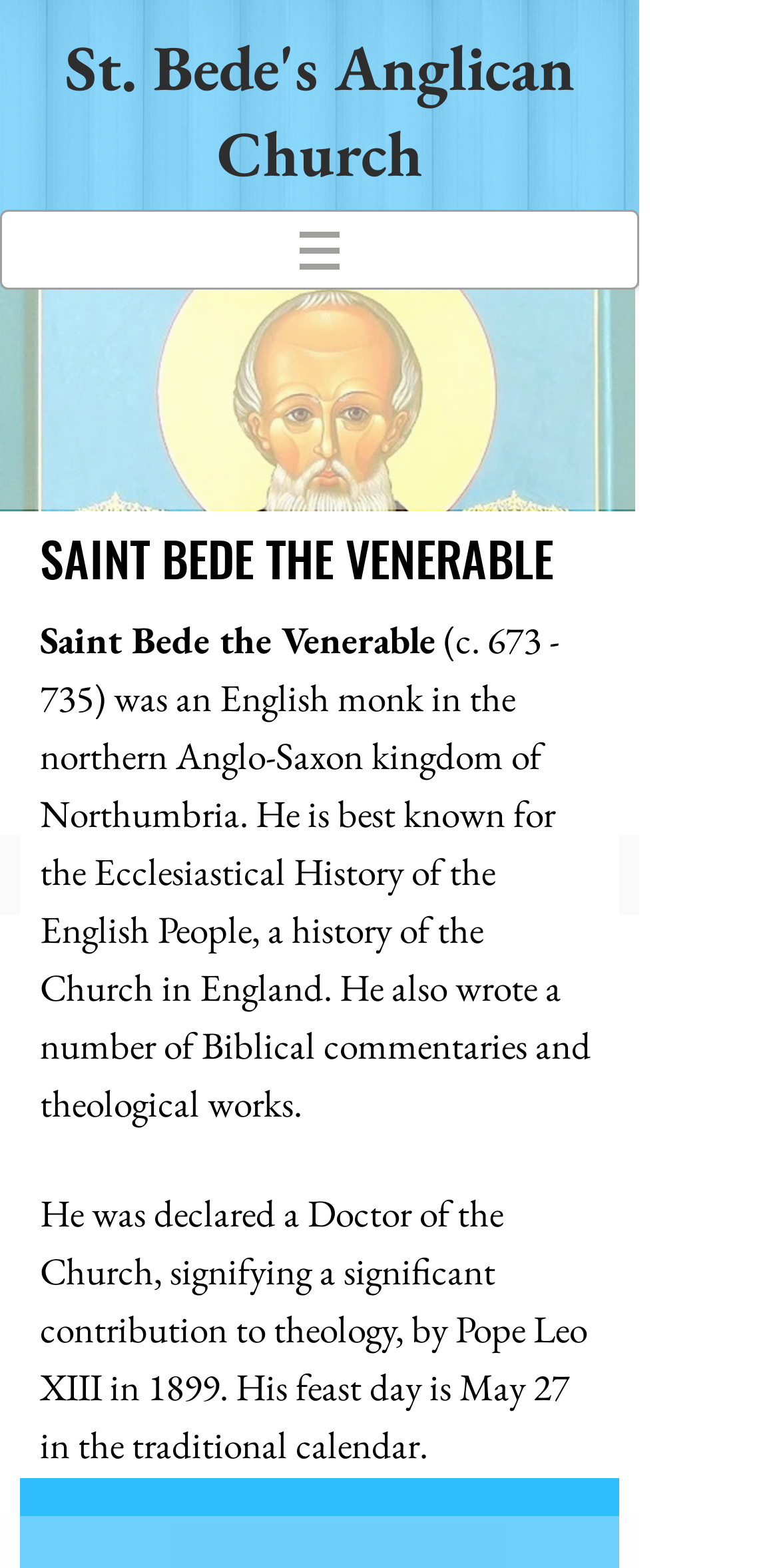Answer the question using only one word or a concise phrase: What is Saint Bede known for?

Ecclesiastical History of the English People